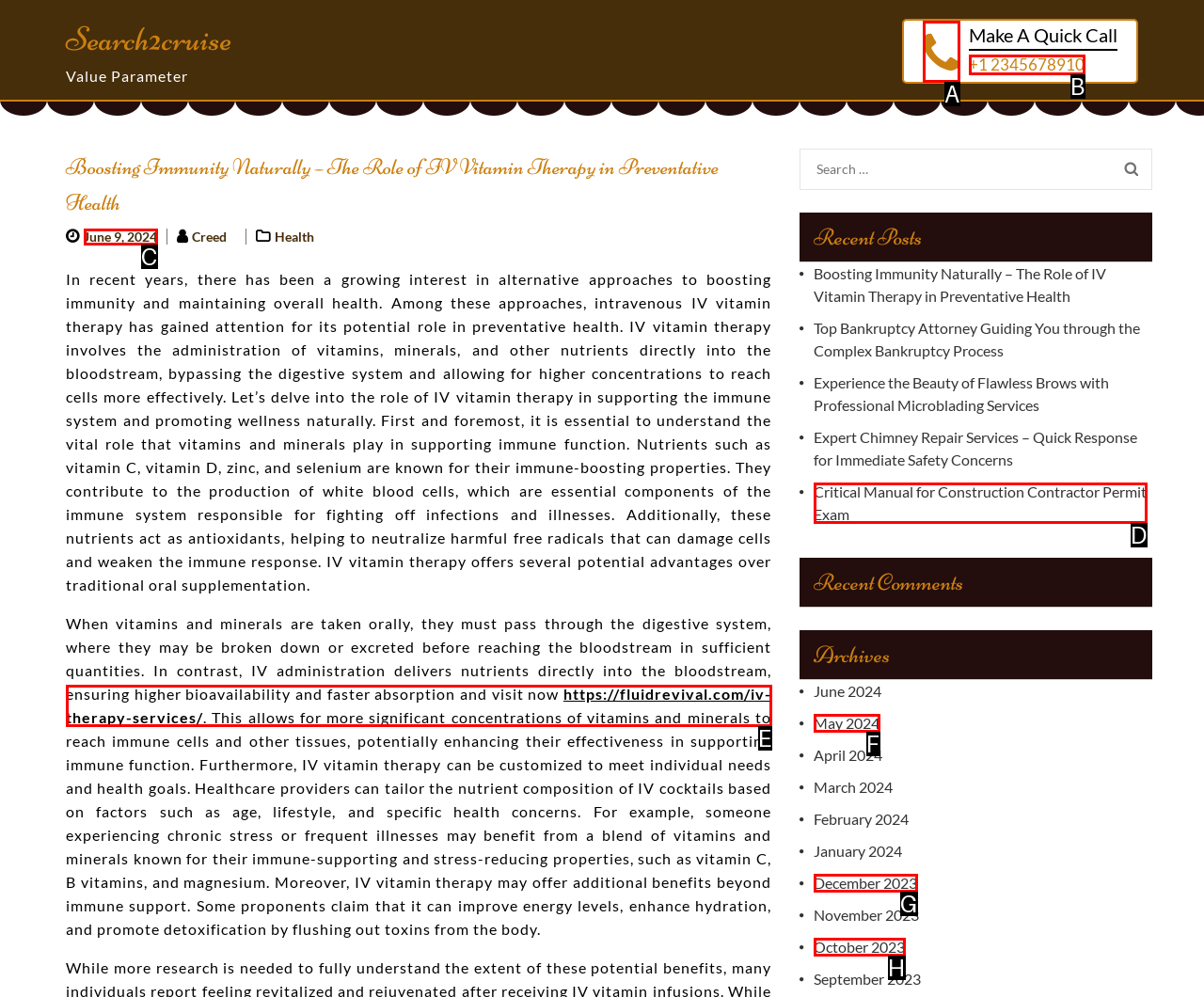Select the letter of the UI element that matches this task: Make a quick call
Provide the answer as the letter of the correct choice.

B